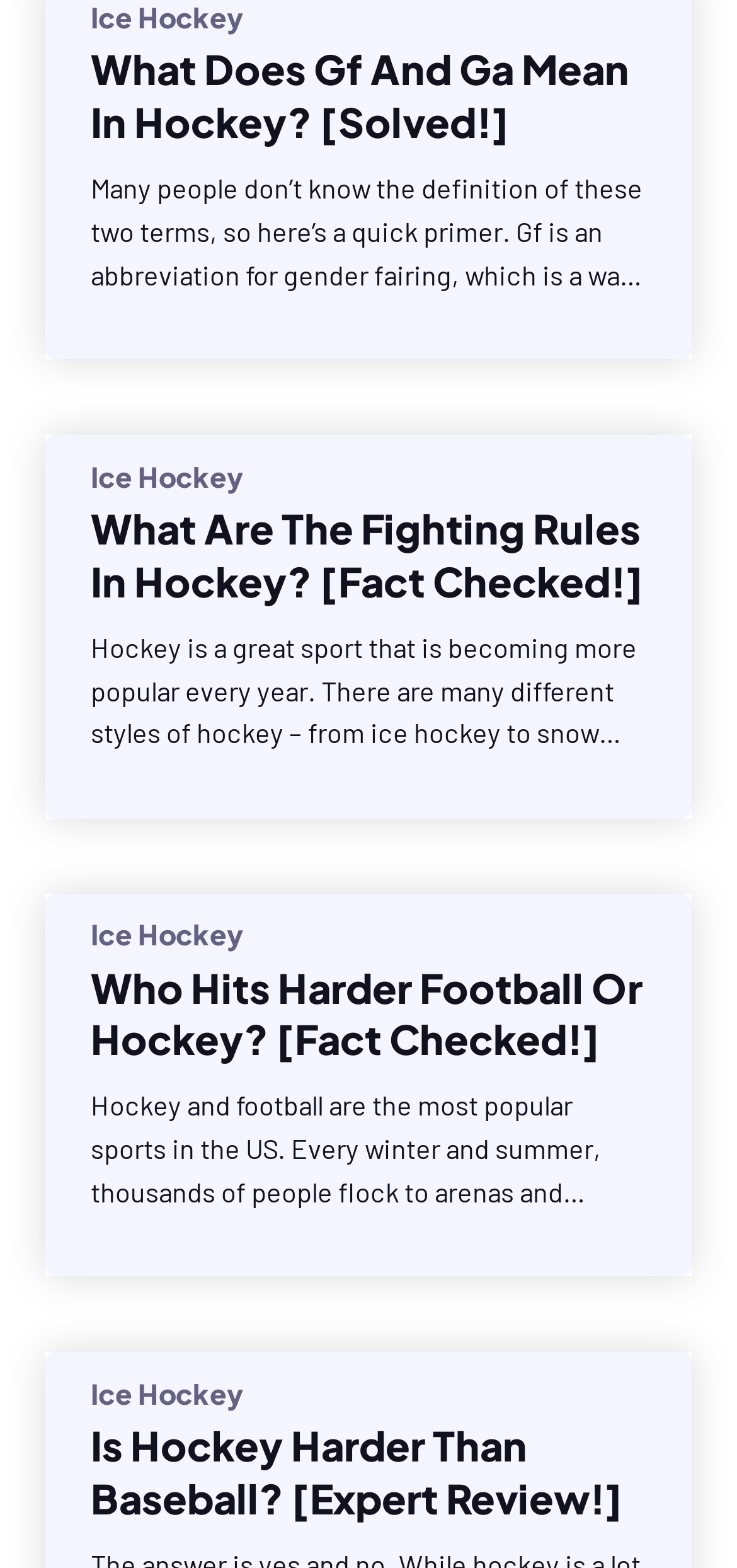By analyzing the image, answer the following question with a detailed response: What does Gf stand for in hockey?

According to the webpage, Gf is an abbreviation for gender fairing, which is a way of ensuring women get a fair share of ice time in hockey.